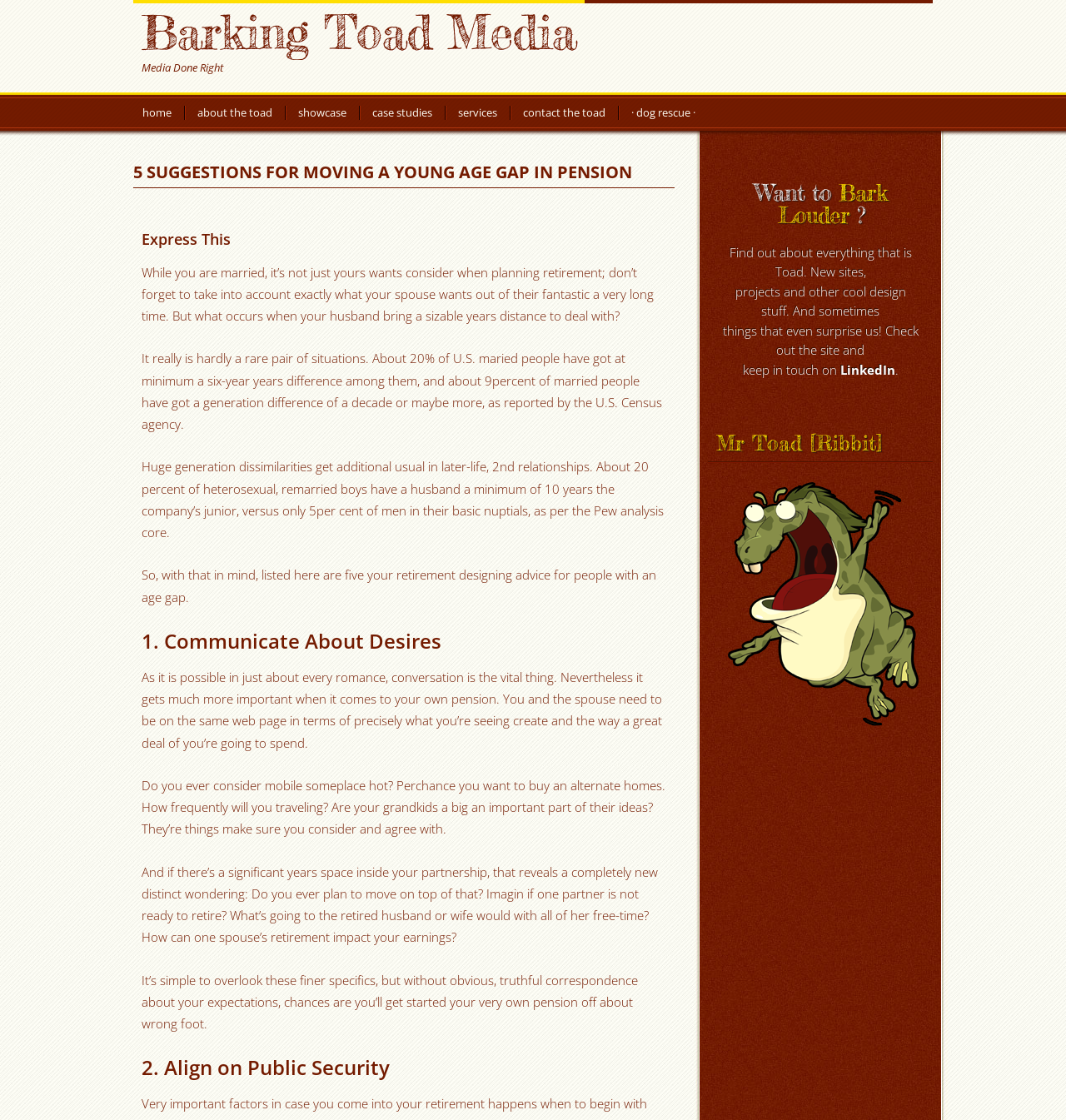Create a detailed narrative of the webpage’s visual and textual elements.

The webpage is about retirement planning, specifically focusing on couples with a significant age gap. At the top, there is a navigation menu with links to "home", "about the toad", "showcase", "case studies", "services", "contact the toad", and "· dog rescue ·". Below the navigation menu, there is a heading that reads "5 SUGGESTIONS FOR MOVING A YOUNG AGE GAP IN PENSION".

The main content of the webpage is divided into sections, each with a heading and a block of text. The first section is titled "Express This" and discusses the importance of considering both partners' wants and needs when planning retirement, especially when there is a significant age gap. The text explains that about 20% of married couples in the US have a six-year age difference, and 9% have a decade or more age difference.

The next section is titled "1. Communicate About Desires" and emphasizes the importance of open and honest communication between partners about their retirement goals and expectations. The text provides examples of questions to consider, such as whether to move to a hot location, buy a second home, or travel frequently.

The webpage continues with four more sections, each with a heading and a block of text, providing additional suggestions for retirement planning for couples with an age gap. These sections are titled "2. Align on Public Security", "3. [not specified]", "4. [not specified]", and "5. [not specified]".

On the right side of the webpage, there is a sidebar with a heading "Want to Bark Louder?" and a brief description of the website's content, including new sites, projects, and design stuff. There is also a link to the website's LinkedIn page.

At the bottom of the webpage, there is a layout table with an image of Mr. Toad, a character from the website.